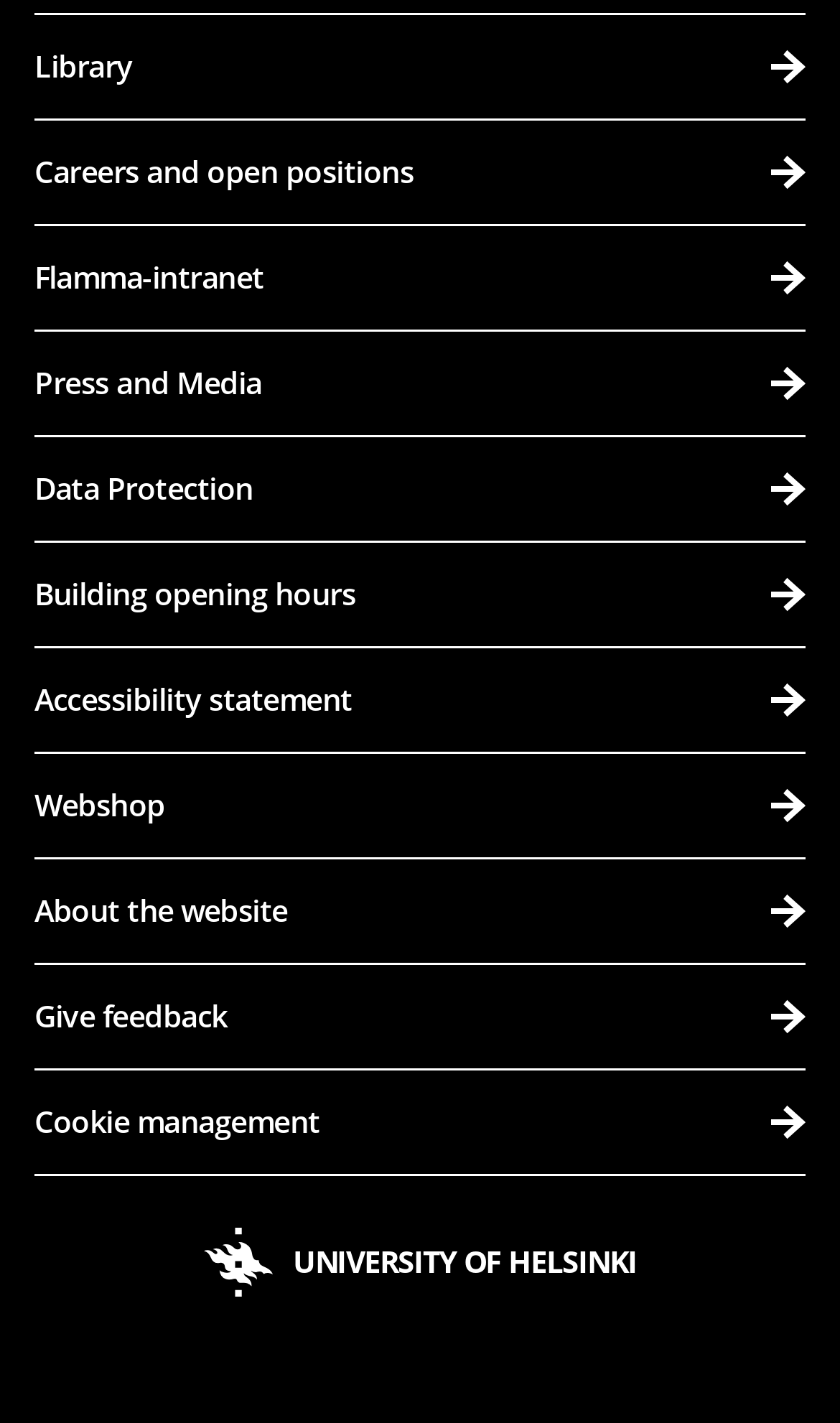Predict the bounding box coordinates of the area that should be clicked to accomplish the following instruction: "View the Webshop". The bounding box coordinates should consist of four float numbers between 0 and 1, i.e., [left, top, right, bottom].

[0.041, 0.529, 0.959, 0.604]